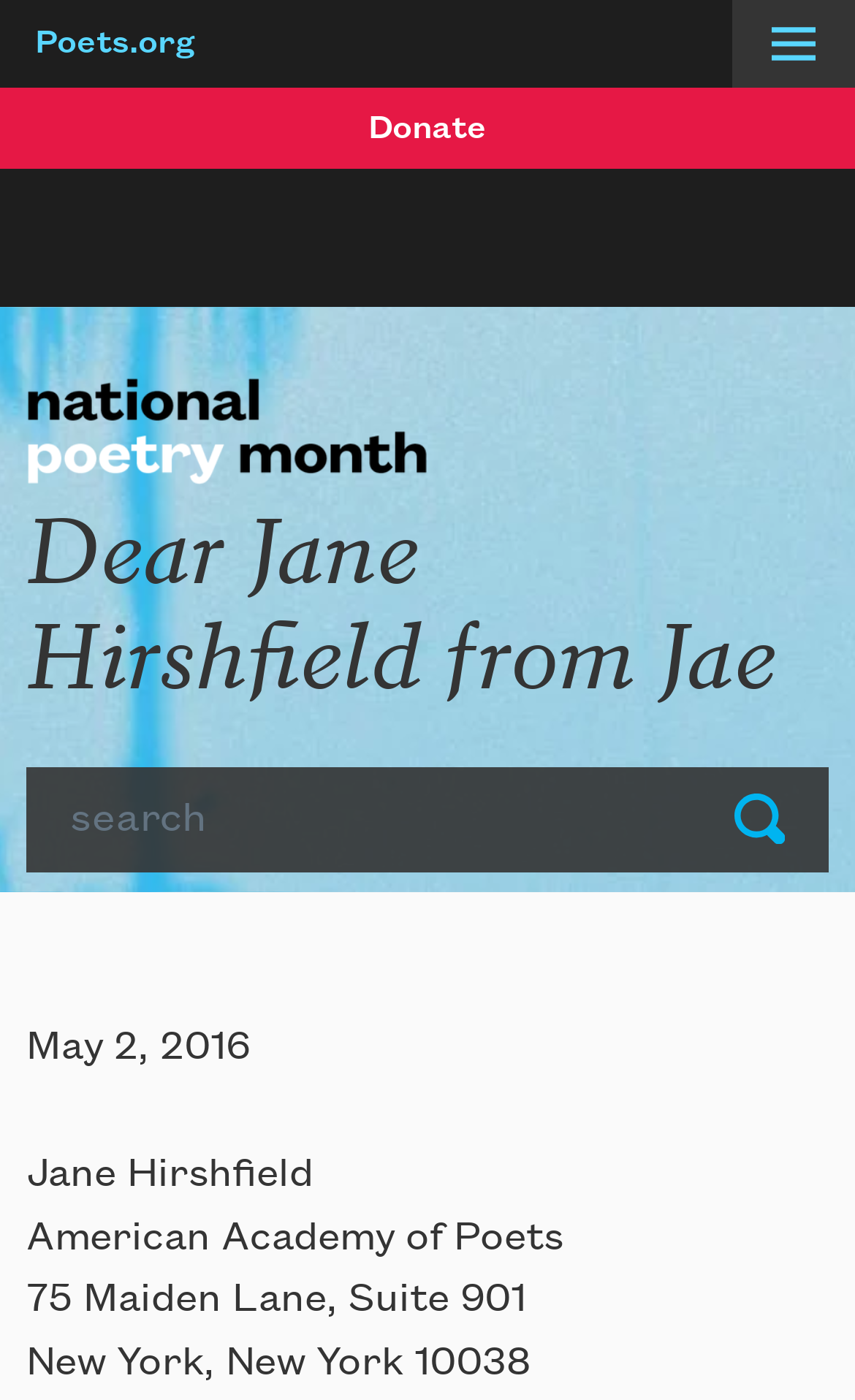What is the date of the poem?
Using the image, provide a concise answer in one word or a short phrase.

May 2, 2016